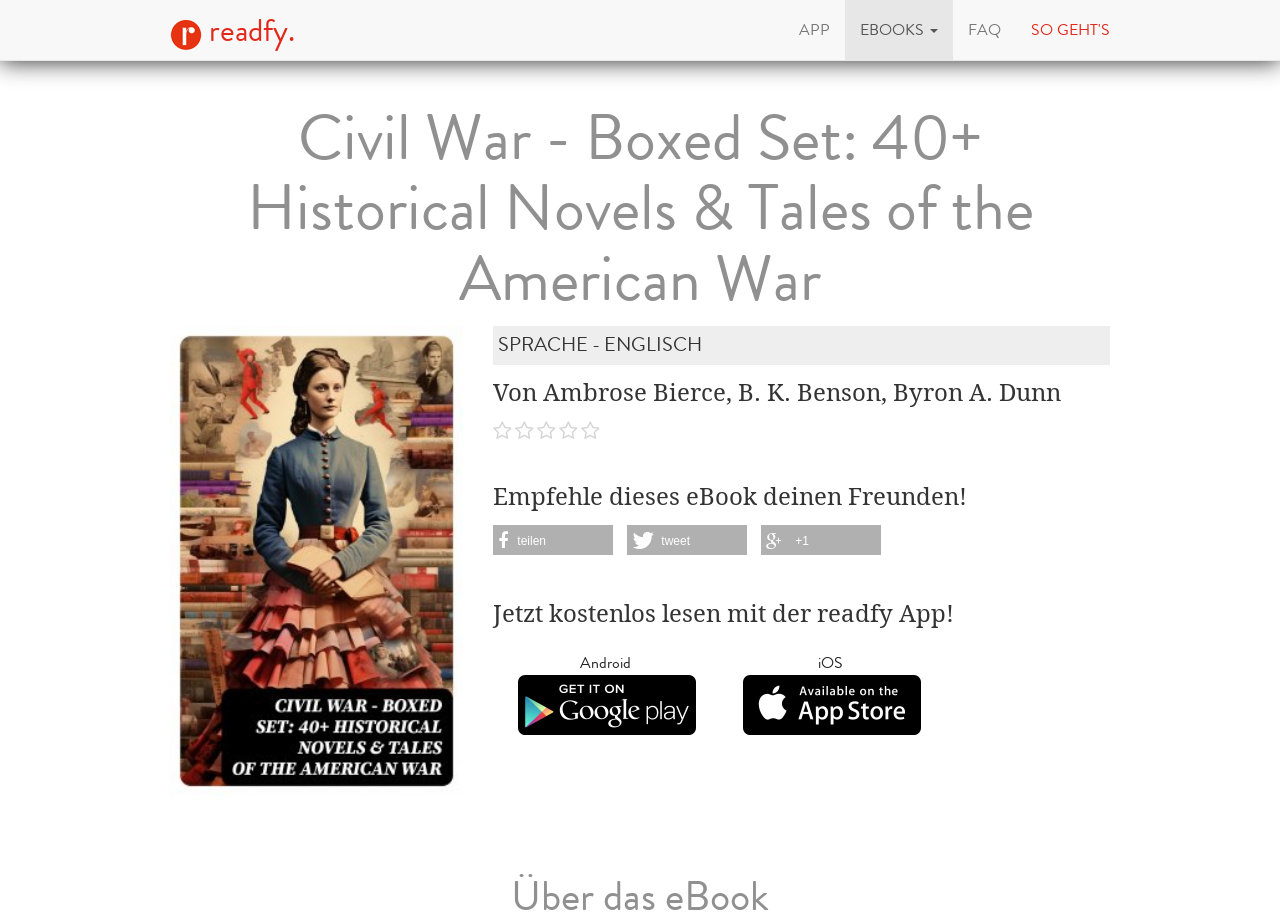Give a short answer to this question using one word or a phrase:
How can I read the eBook?

With readfy App